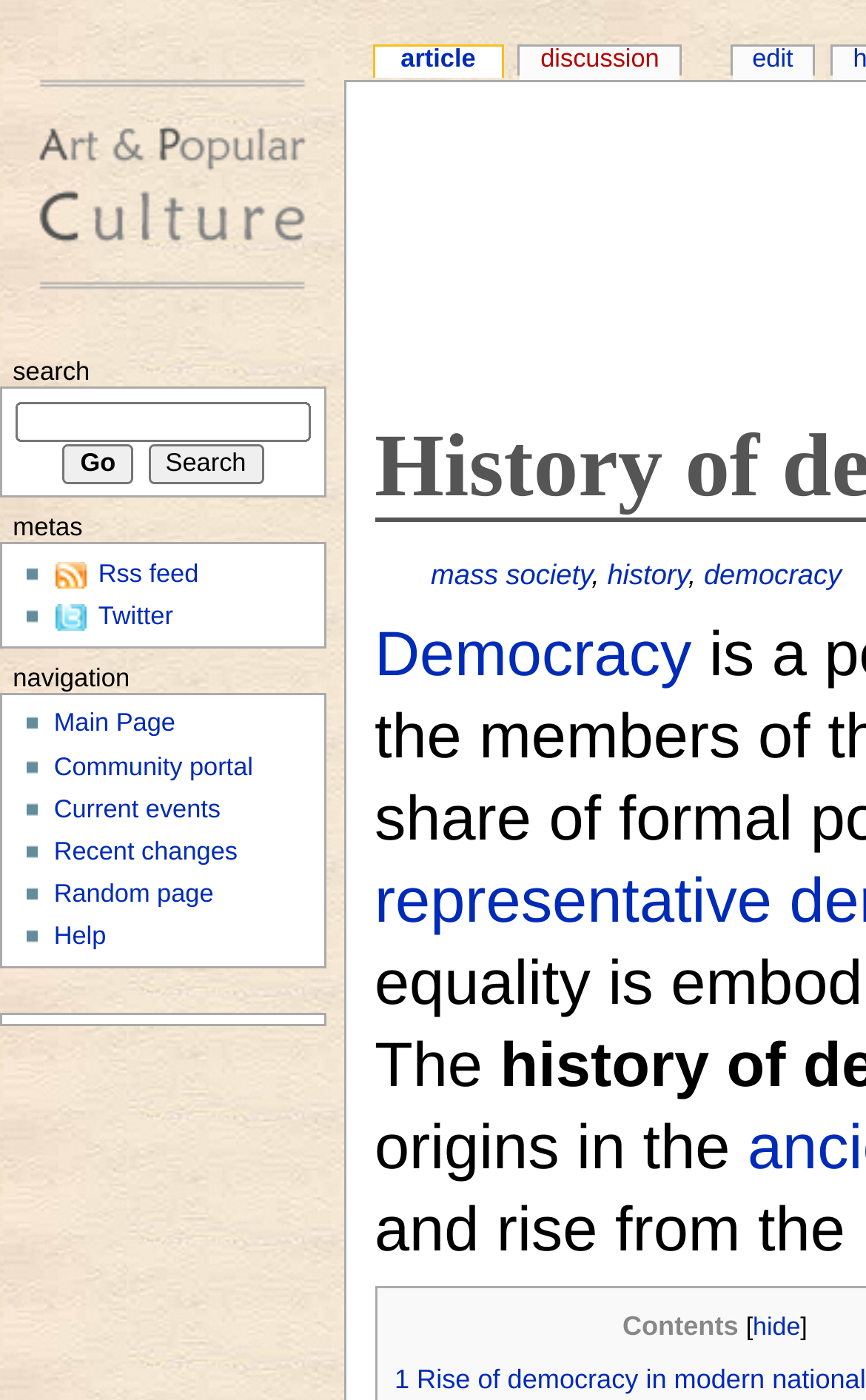Please identify the bounding box coordinates for the region that you need to click to follow this instruction: "Read the 'SKIN CARE ROUTINE' category".

None